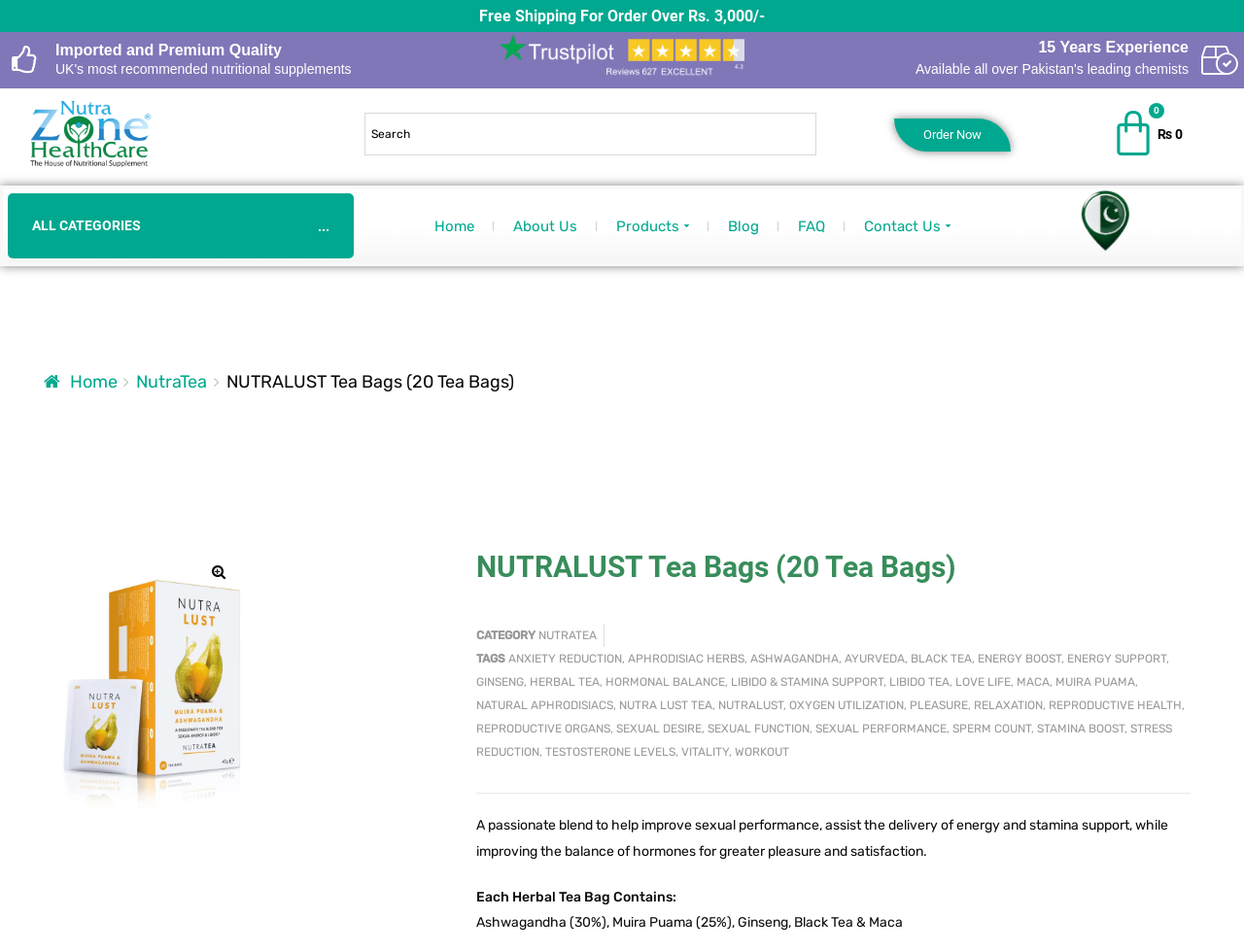Identify the bounding box for the described UI element: "₨ 0 0 Cart".

[0.868, 0.107, 0.979, 0.175]